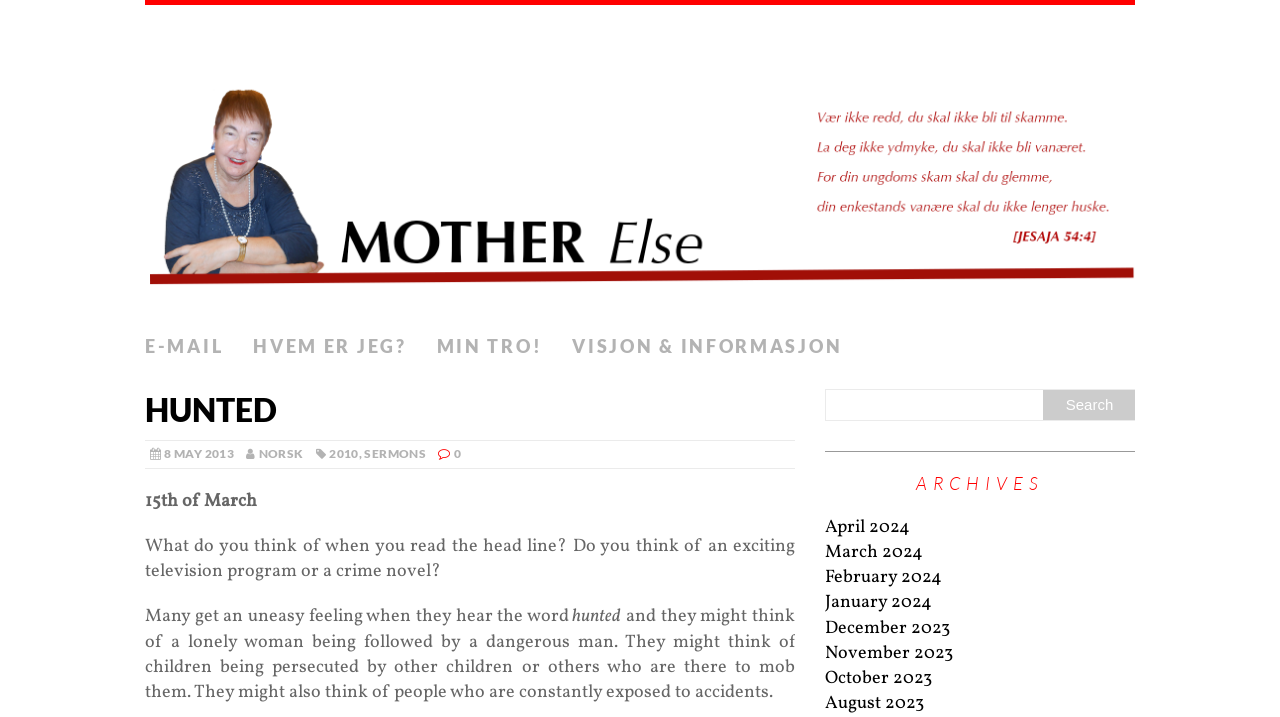Provide a brief response to the question below using one word or phrase:
How many links are there in the archives section?

9